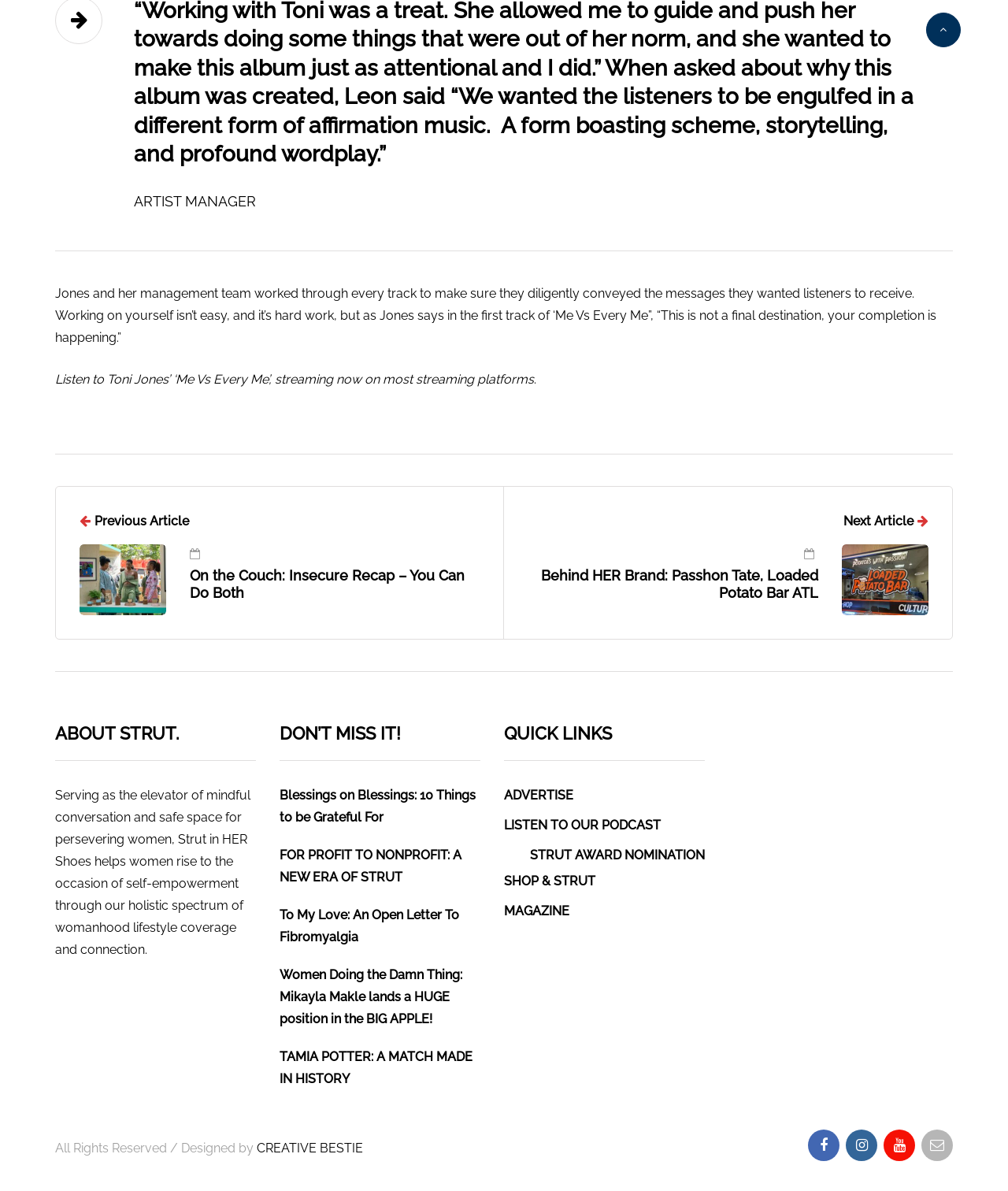Predict the bounding box of the UI element that fits this description: "LISTEN TO OUR PODCAST".

[0.5, 0.687, 0.655, 0.699]